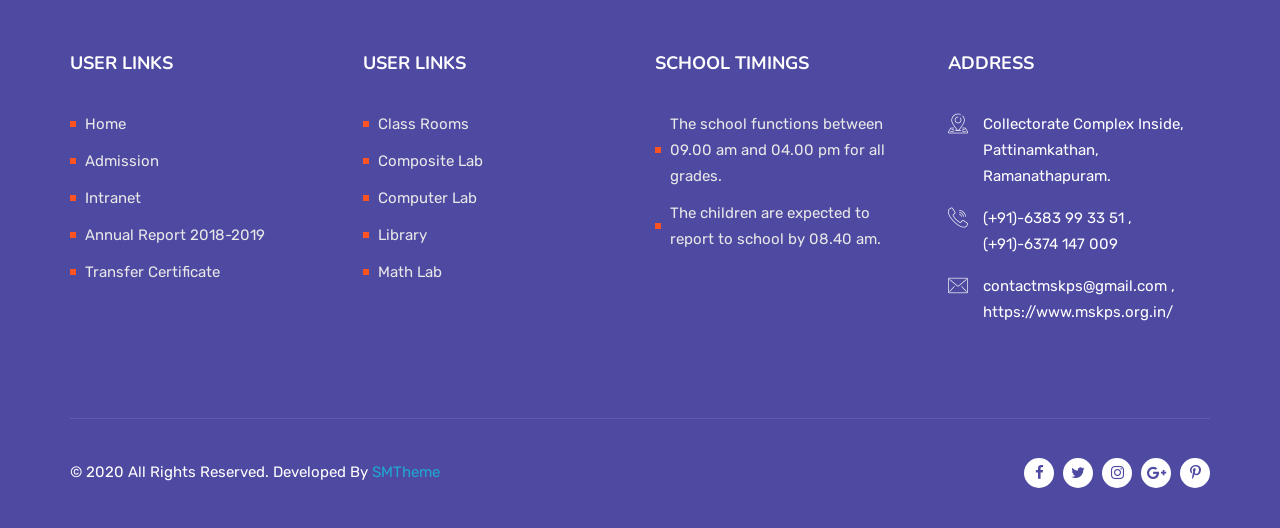What are the school timings?
Kindly offer a comprehensive and detailed response to the question.

The webpage provides information about the school timings under the 'SCHOOL TIMINGS' heading. According to the link, the school functions between 09.00 am and 04.00 pm for all grades.